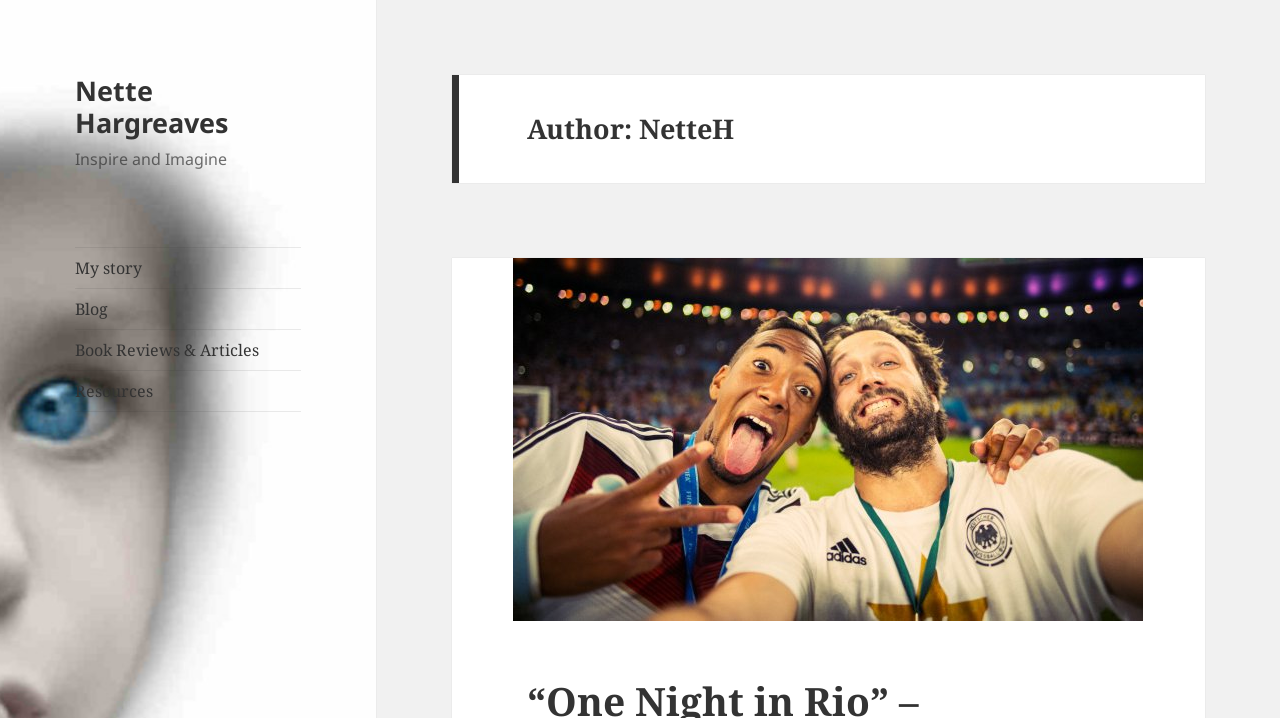What is the general topic of the webpage?
Please provide a single word or phrase answer based on the image.

Author's website